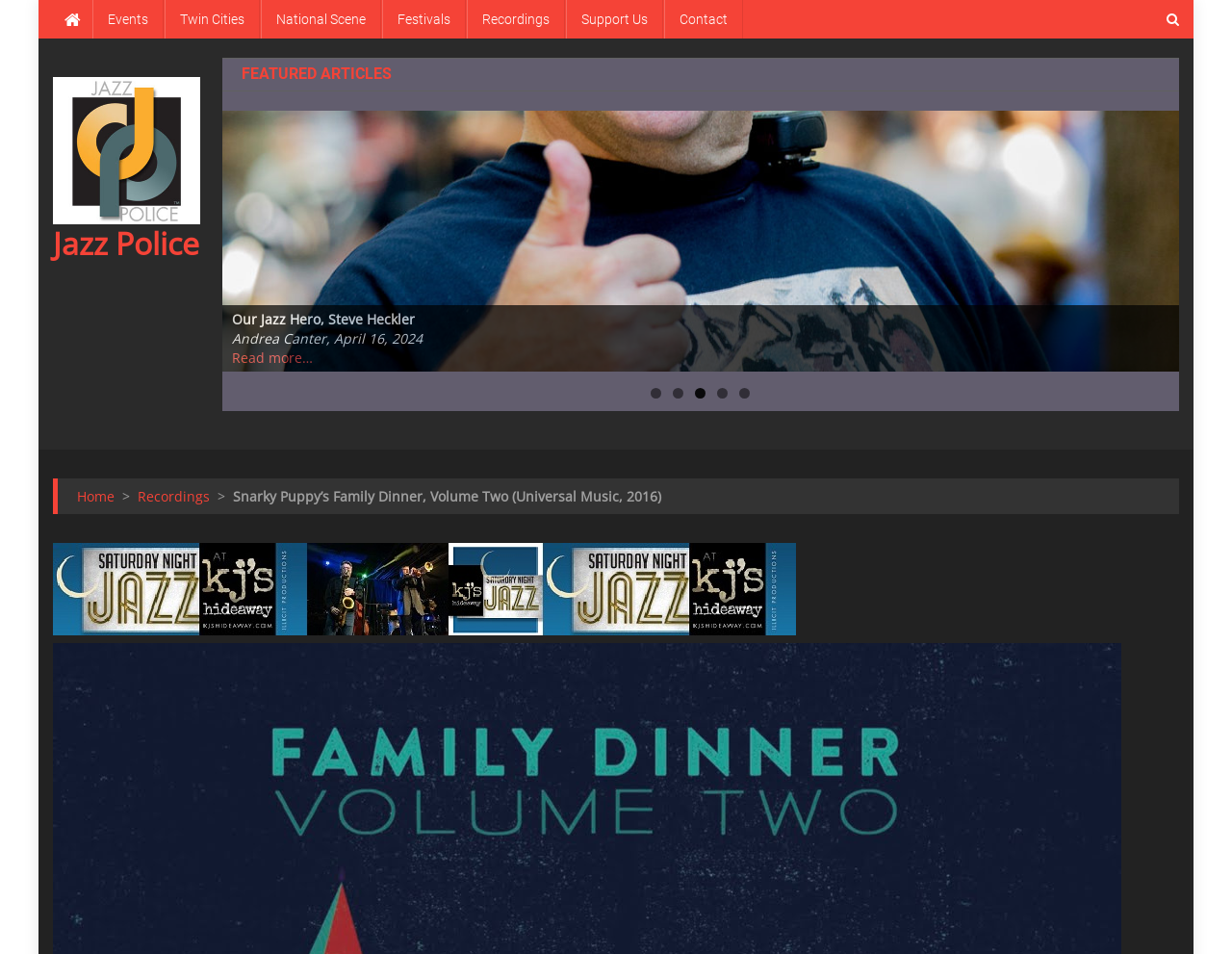Predict the bounding box coordinates for the UI element described as: "Skip to content". The coordinates should be four float numbers between 0 and 1, presented as [left, top, right, bottom].

[0.031, 0.0, 0.109, 0.025]